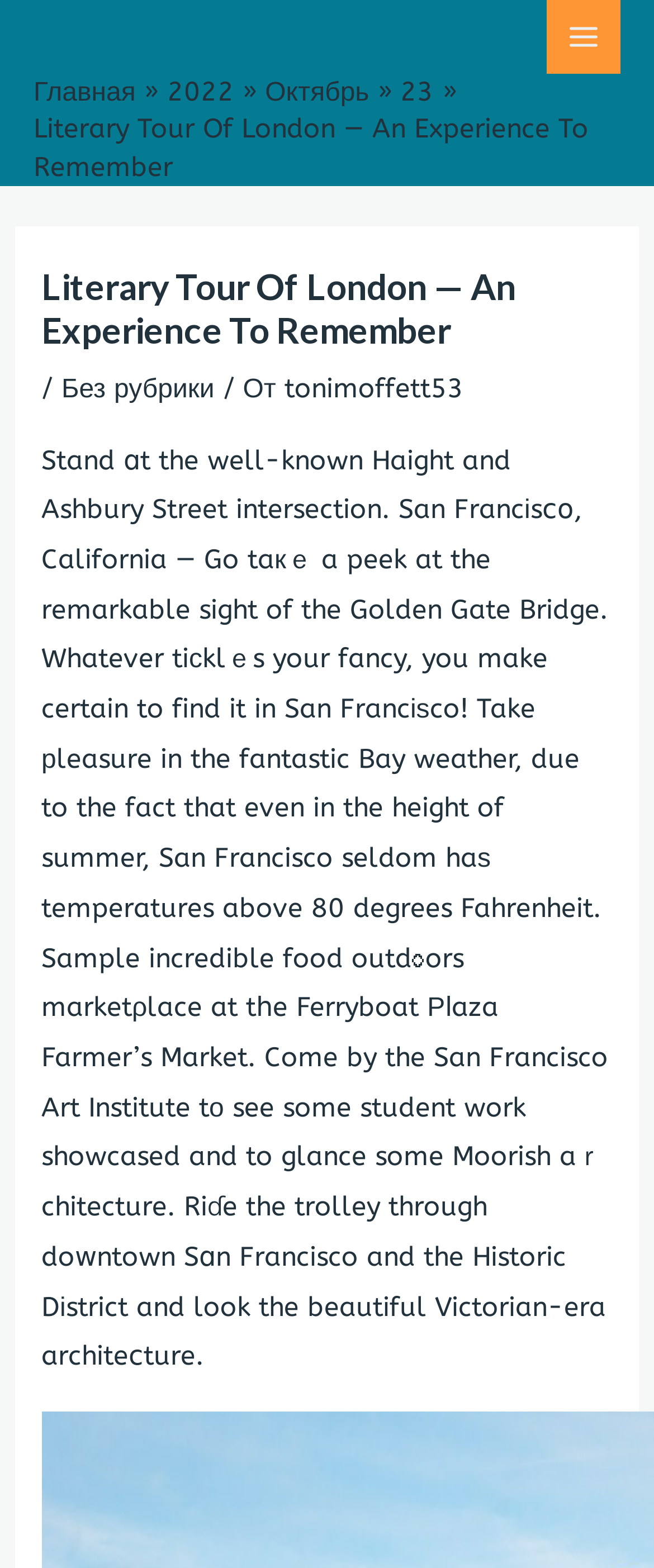Answer the following in one word or a short phrase: 
What is the name of the author mentioned in the main text?

tonimoffett53